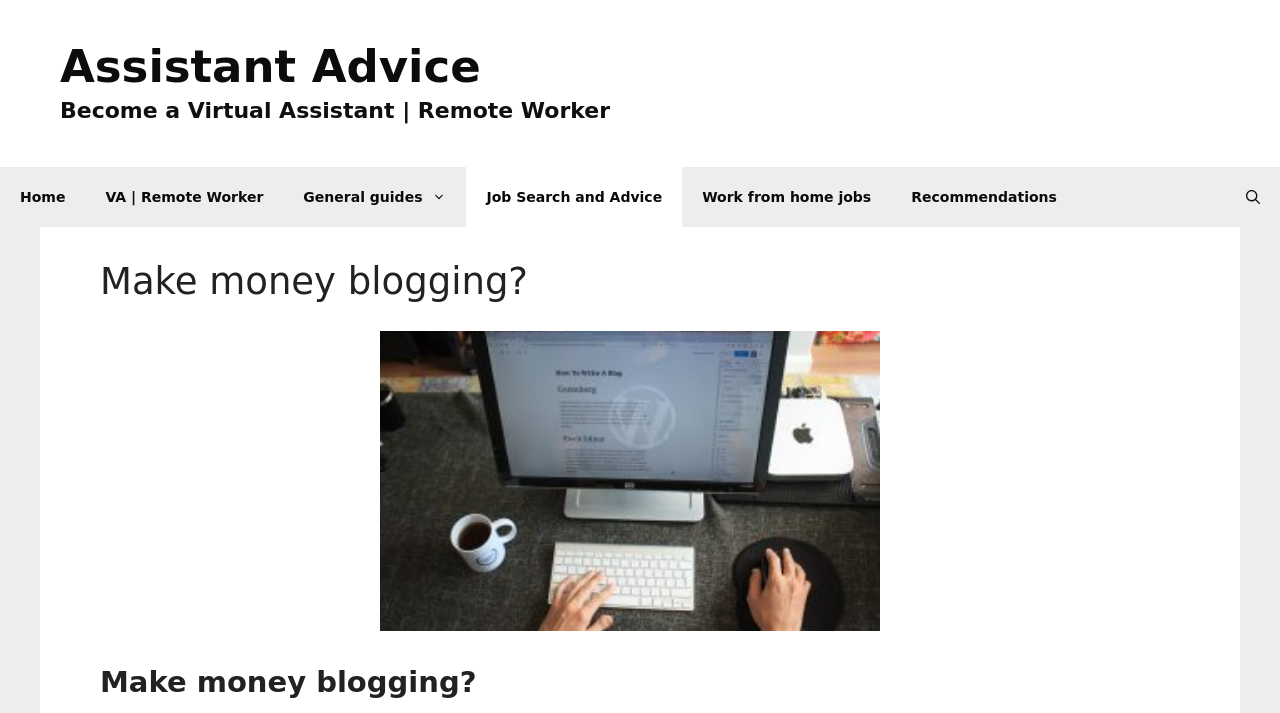Describe the entire webpage, focusing on both content and design.

The webpage is about making money through blogging, with a focus on providing guidance and resources for those interested in this topic. At the top of the page, there is a banner with a link to the website "Assistant Advice" and a static text that reads "Become a Virtual Assistant | Remote Worker". 

Below the banner, there is a primary navigation menu with seven links: "Home", "VA | Remote Worker", "General guides", "Job Search and Advice", "Work from home jobs", "Recommendations", and "Open Search Bar". 

The main content of the page is divided into three sections. The first section has a heading that reads "Make money blogging?" and is accompanied by an image related to making money through blogging. 

The second section, located below the image, appears to be a duplicate of the first section, with the same heading "Make money blogging?". 

Overall, the webpage is organized in a clear and concise manner, with a focus on providing easy access to various resources and guides related to making money through blogging.